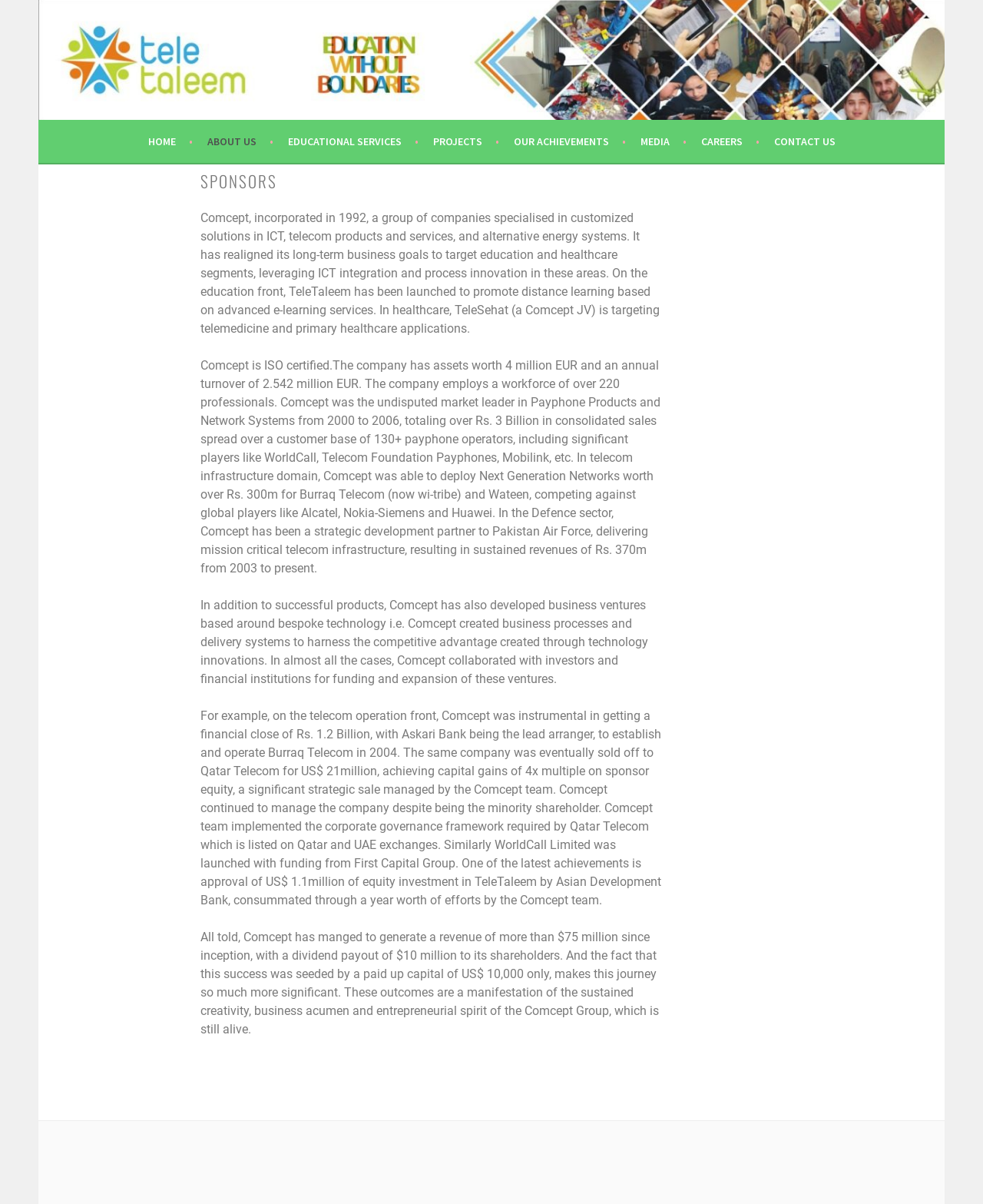Give a one-word or short phrase answer to this question: 
What is TeleTaleem?

Education platform